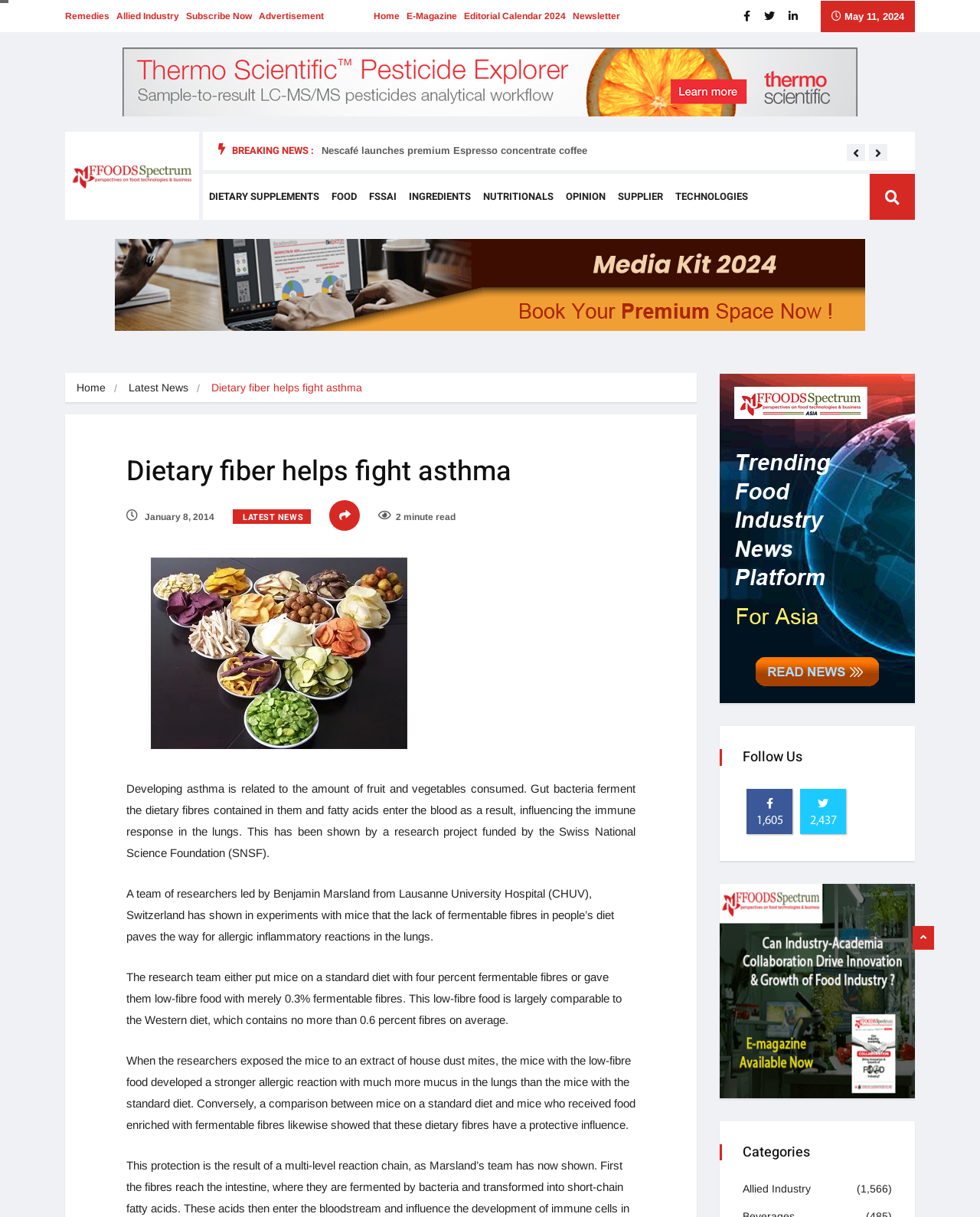Determine the bounding box coordinates for the element that should be clicked to follow this instruction: "Search for something". The coordinates should be given as four float numbers between 0 and 1, in the format [left, top, right, bottom].

None